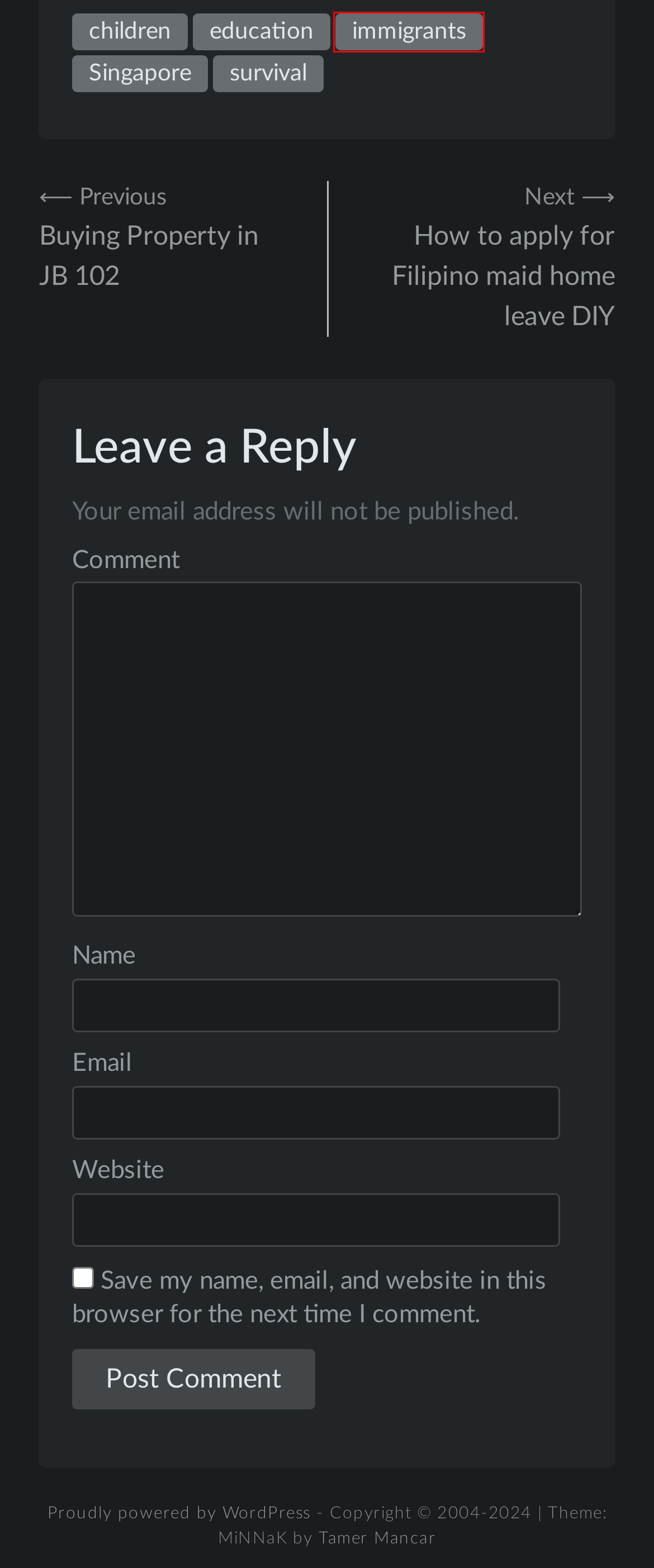You have a screenshot of a webpage where a red bounding box highlights a specific UI element. Identify the description that best matches the resulting webpage after the highlighted element is clicked. The choices are:
A. children – Bring Me There
B. education – Bring Me There
C. How to apply for Filipino maid home leave DIY – Bring Me There
D. About – Bring Me There
E. Blog Tool, Publishing Platform, and CMS – WordPress.org
F. survival – Bring Me There
G. Buying Property in JB 102 – Bring Me There
H. immigrants – Bring Me There

H